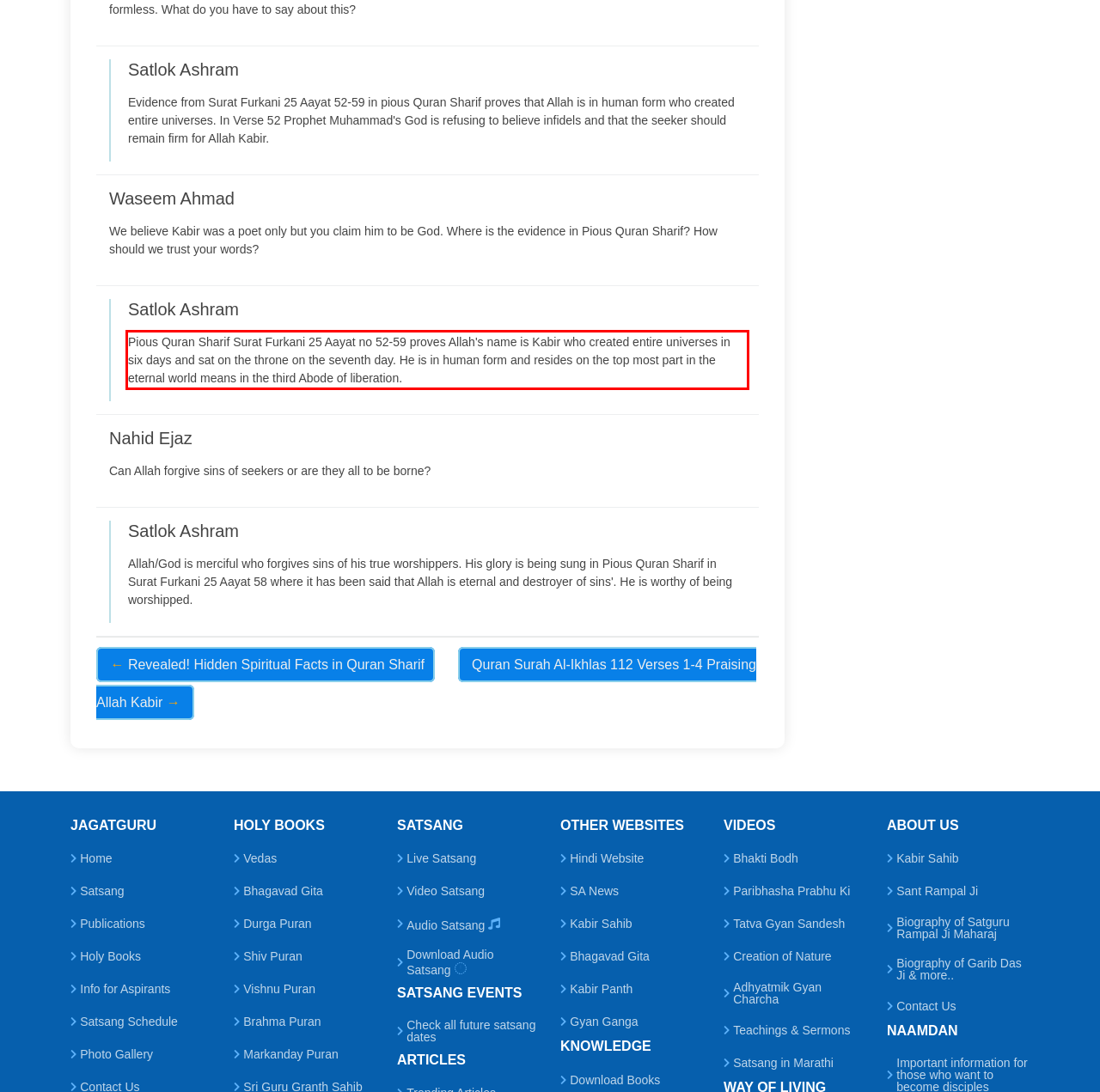Please extract the text content from the UI element enclosed by the red rectangle in the screenshot.

Pious Quran Sharif Surat Furkani 25 Aayat no 52-59 proves Allah's name is Kabir who created entire universes in six days and sat on the throne on the seventh day. He is in human form and resides on the top most part in the eternal world means in the third Abode of liberation.